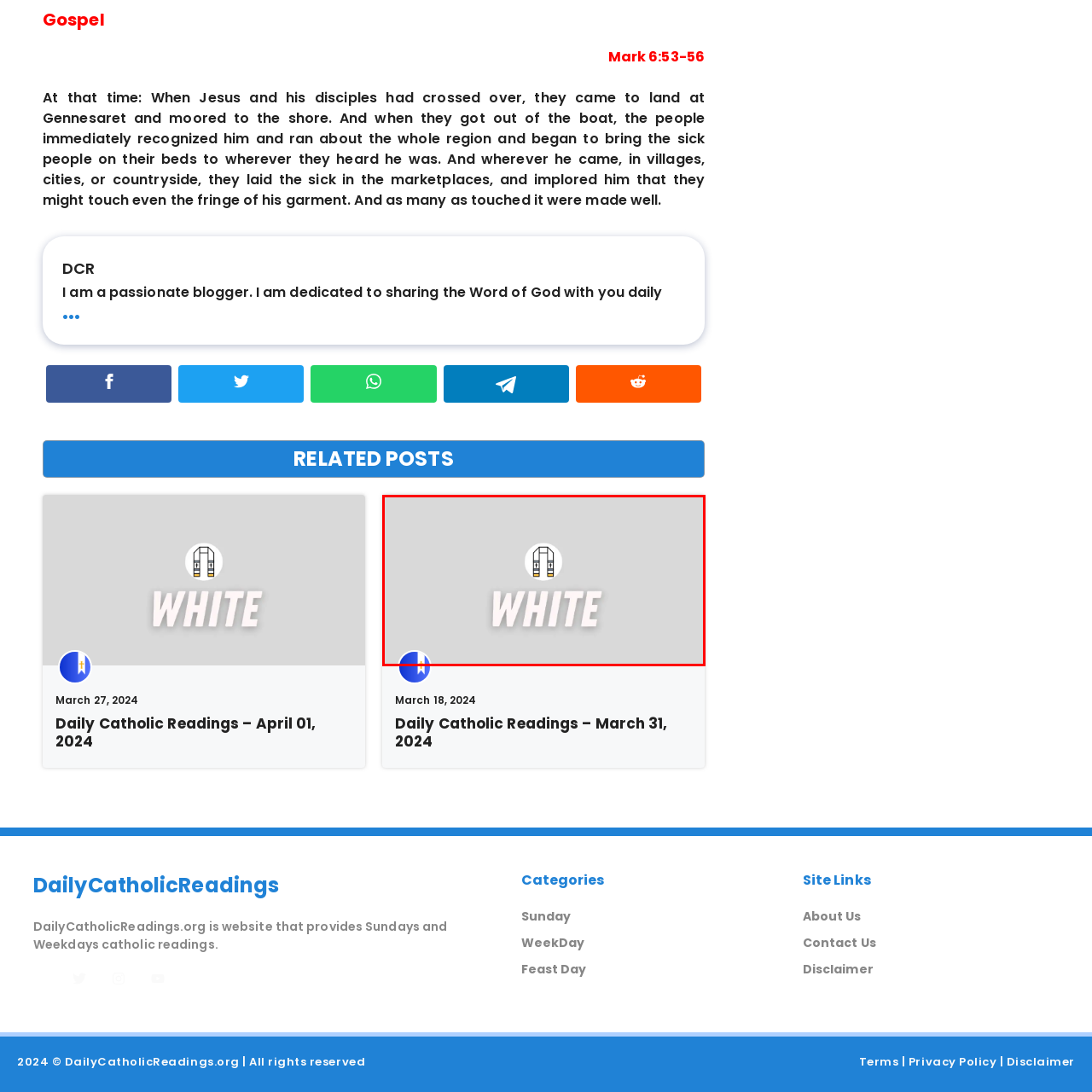Offer a detailed description of the content within the red-framed image.

The image features a minimalistic design with the word "WHITE" prominently displayed in large, bold letters at the center. Above the text, there is a simple icon that suggests religious significance, likely representing a liturgical garment or symbol associated with certain observances. The background is a soft gray, which contrasts nicely with the white text, emphasizing its importance. This design element may be part of a section dedicated to commemorative events or readings, further highlighted by associated themes from the website focused on daily Catholic readings. Overall, the image evokes a sense of solemnity and reverence, aligning well with the reflective nature of religious practices.